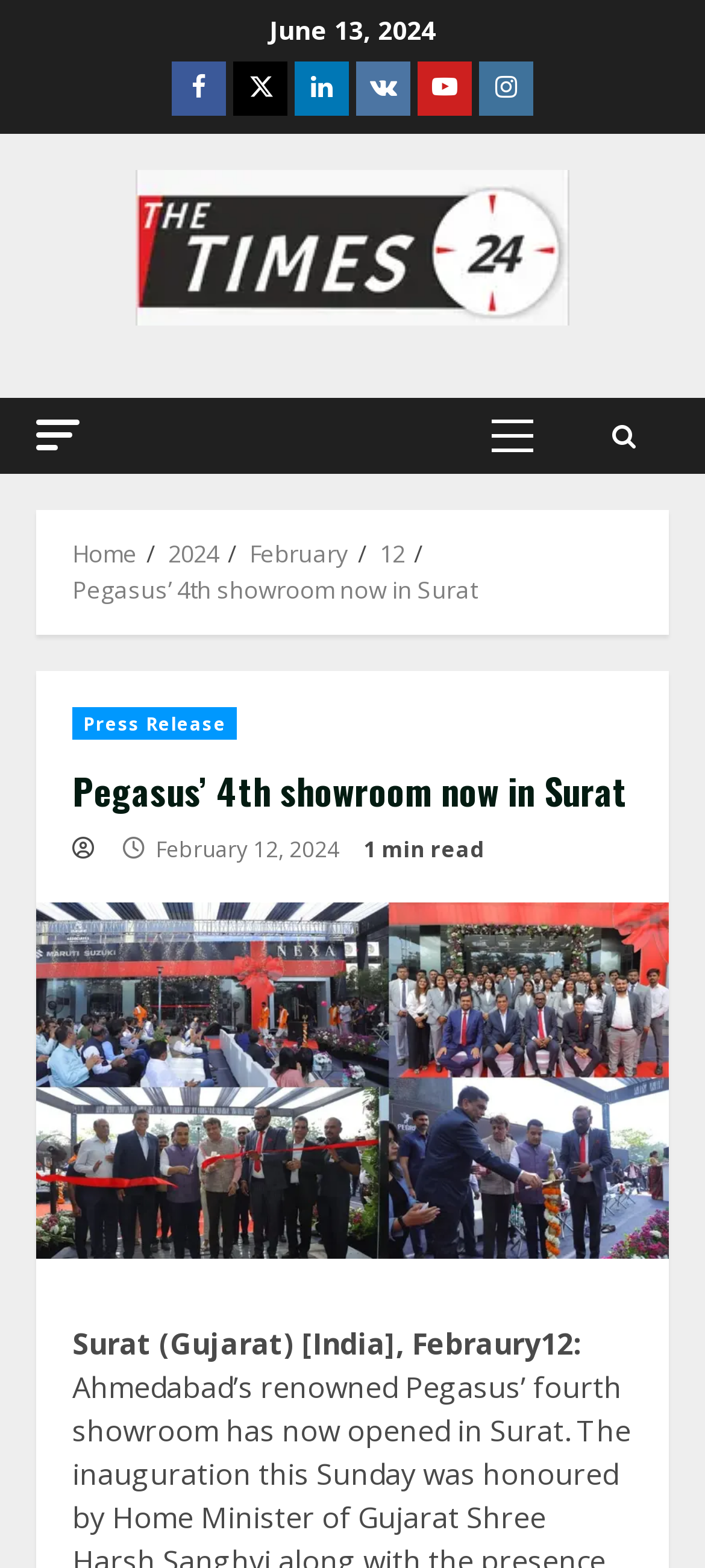What is the date of the press release?
Give a thorough and detailed response to the question.

I found the date of the press release by looking at the breadcrumbs navigation section, which shows the date '2024' and 'February' separately. Then, I looked at the header section, which has a static text 'February 12, 2024'.